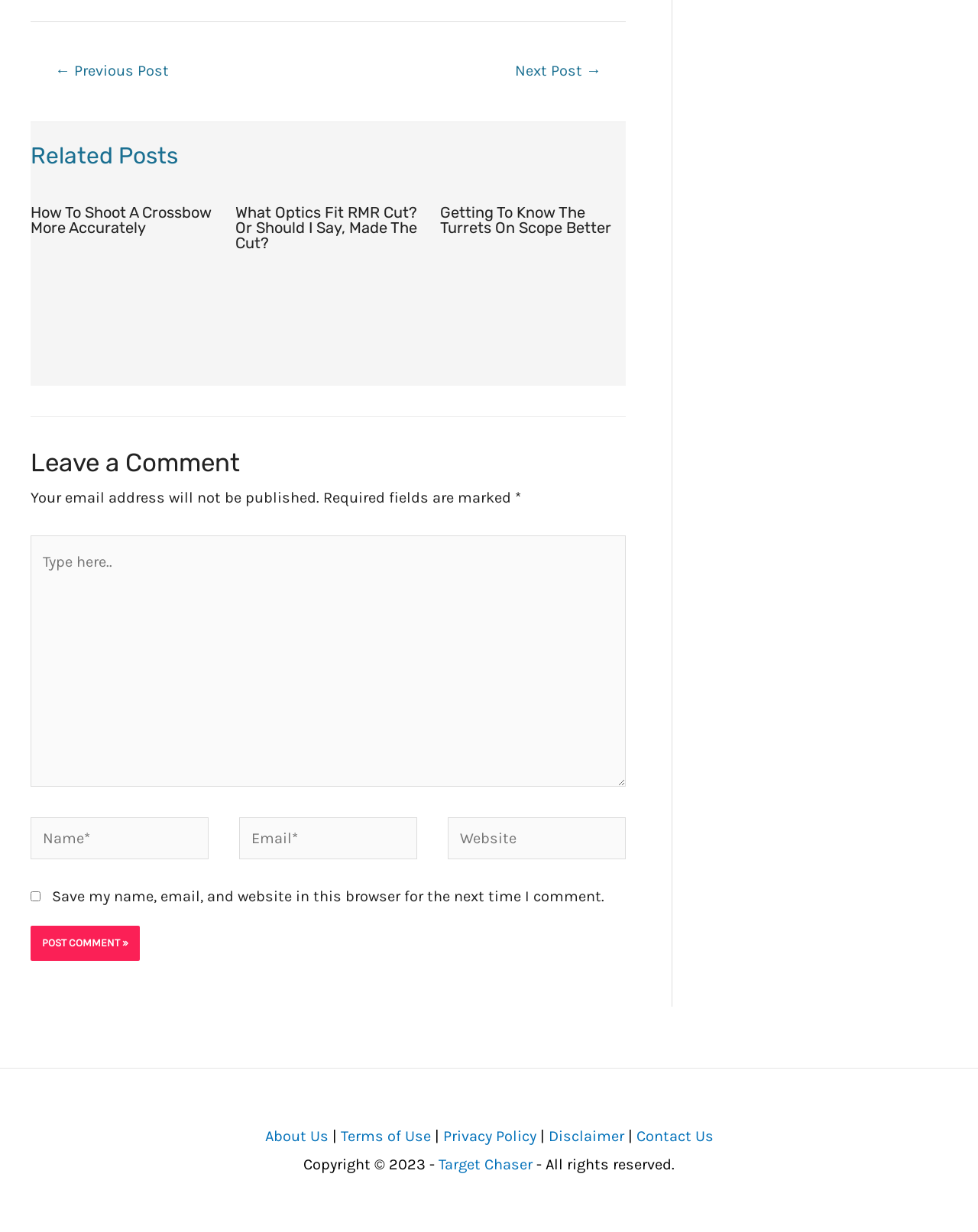Locate the bounding box coordinates of the clickable area to execute the instruction: "Click the 'Next Post →' link". Provide the coordinates as four float numbers between 0 and 1, represented as [left, top, right, bottom].

[0.503, 0.044, 0.638, 0.073]